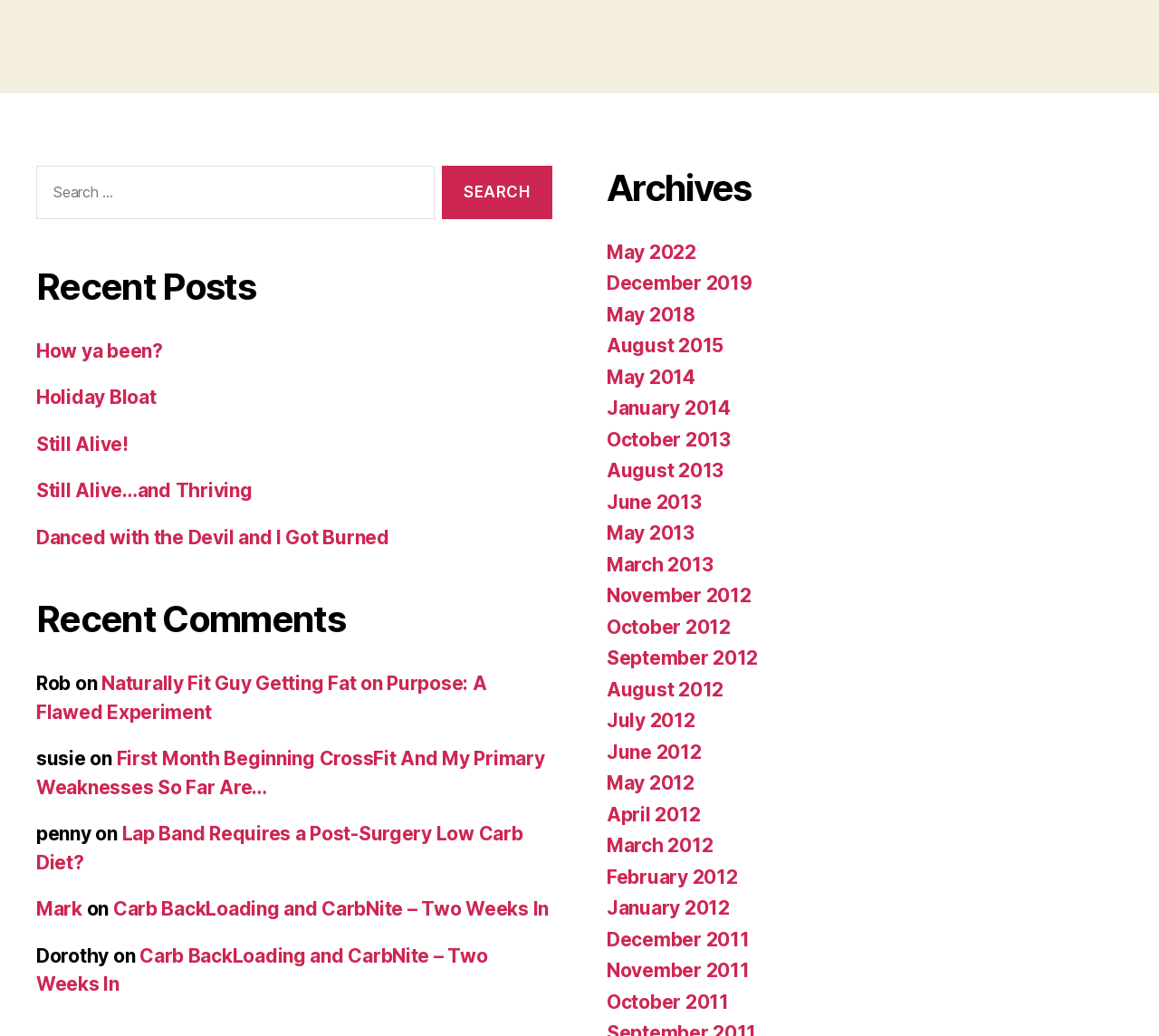How can users navigate to older posts?
Using the image provided, answer with just one word or phrase.

Through archives